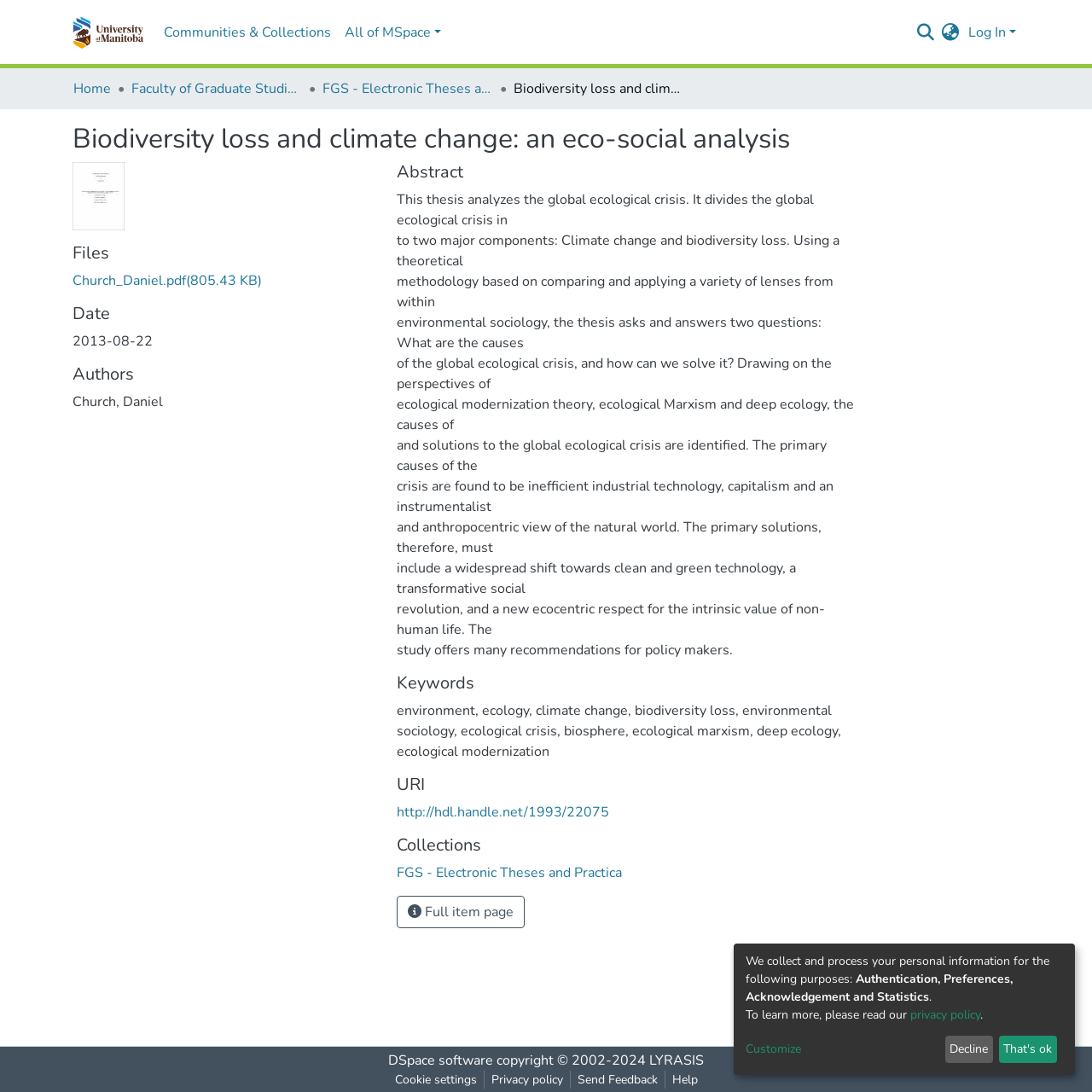Using the description: "parent_node: Communities & Collections", identify the bounding box of the corresponding UI element in the screenshot.

[0.066, 0.01, 0.131, 0.049]